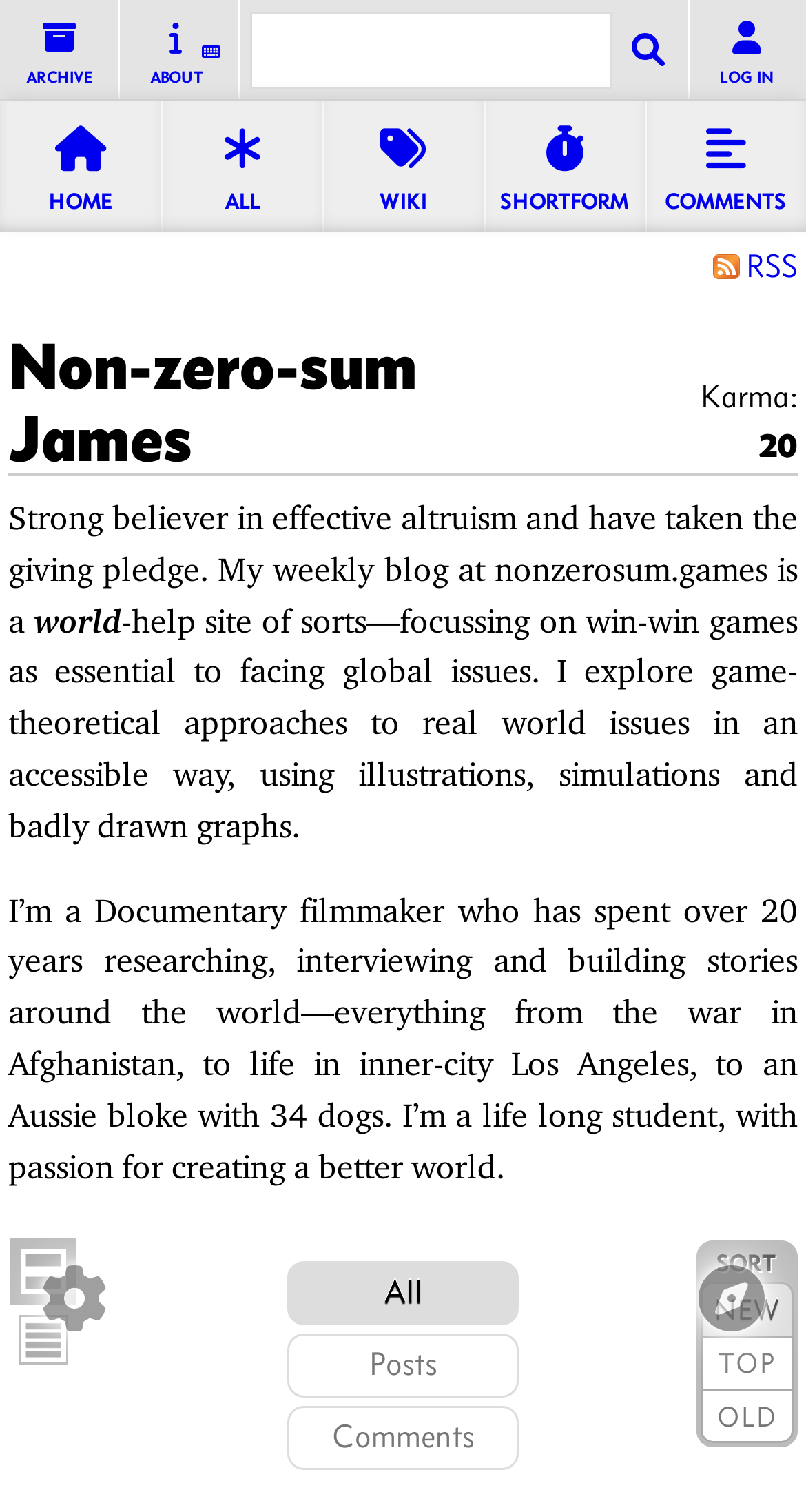Locate the bounding box of the UI element described in the following text: "Top".

[0.868, 0.884, 0.985, 0.919]